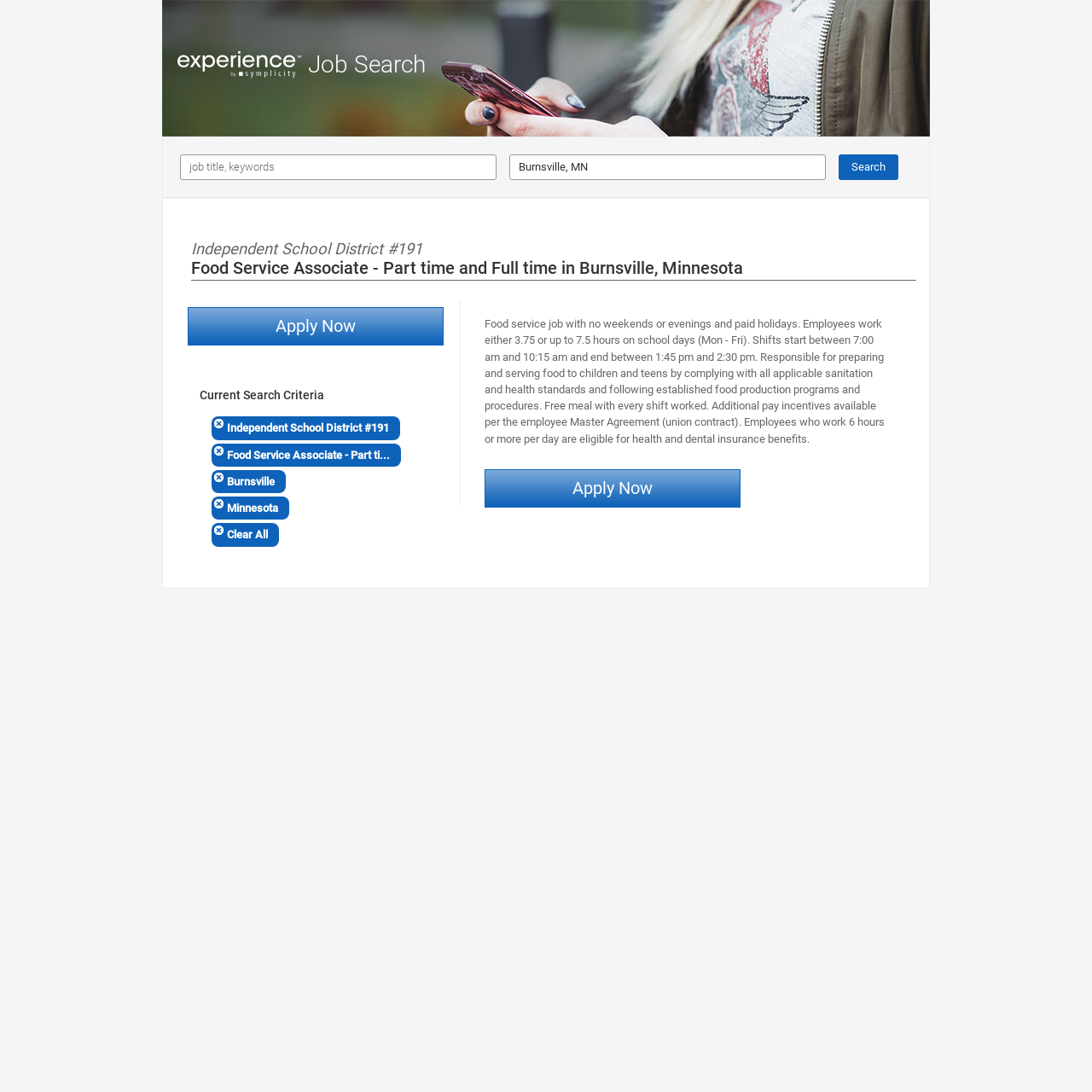How many hours do employees work on school days?
Answer the question with a detailed and thorough explanation.

I found this information by reading the job description, which states that employees work either 3.75 or up to 7.5 hours on school days (Mon - Fri).